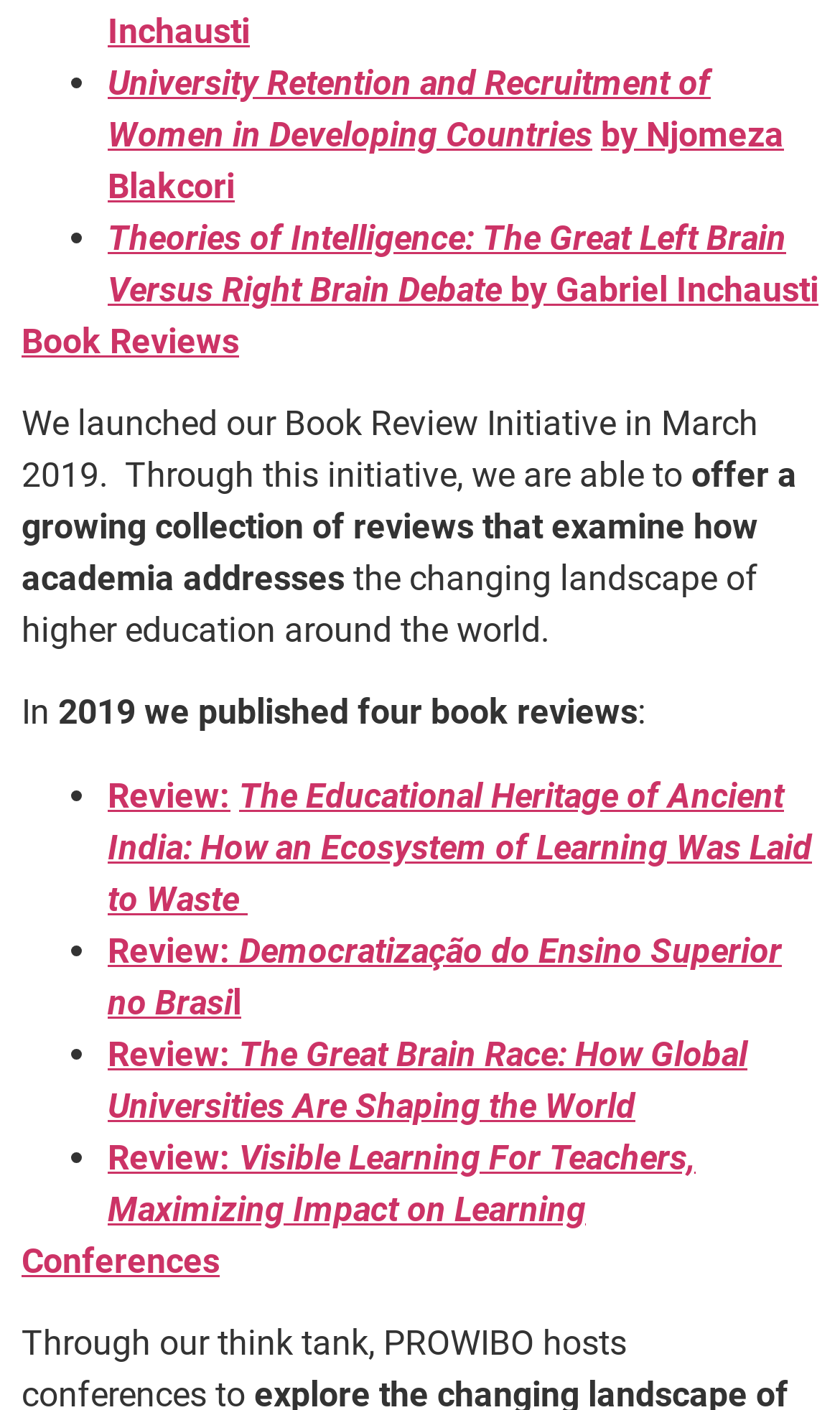Who wrote the book 'The Educational Heritage of Ancient India: How an Ecosystem of Learning Was Laid to Waste'?
Could you answer the question in a detailed manner, providing as much information as possible?

I looked at the link 'The Educational Heritage of Ancient India: How an Ecosystem of Learning Was Laid to Waste' and did not find any information about the author.